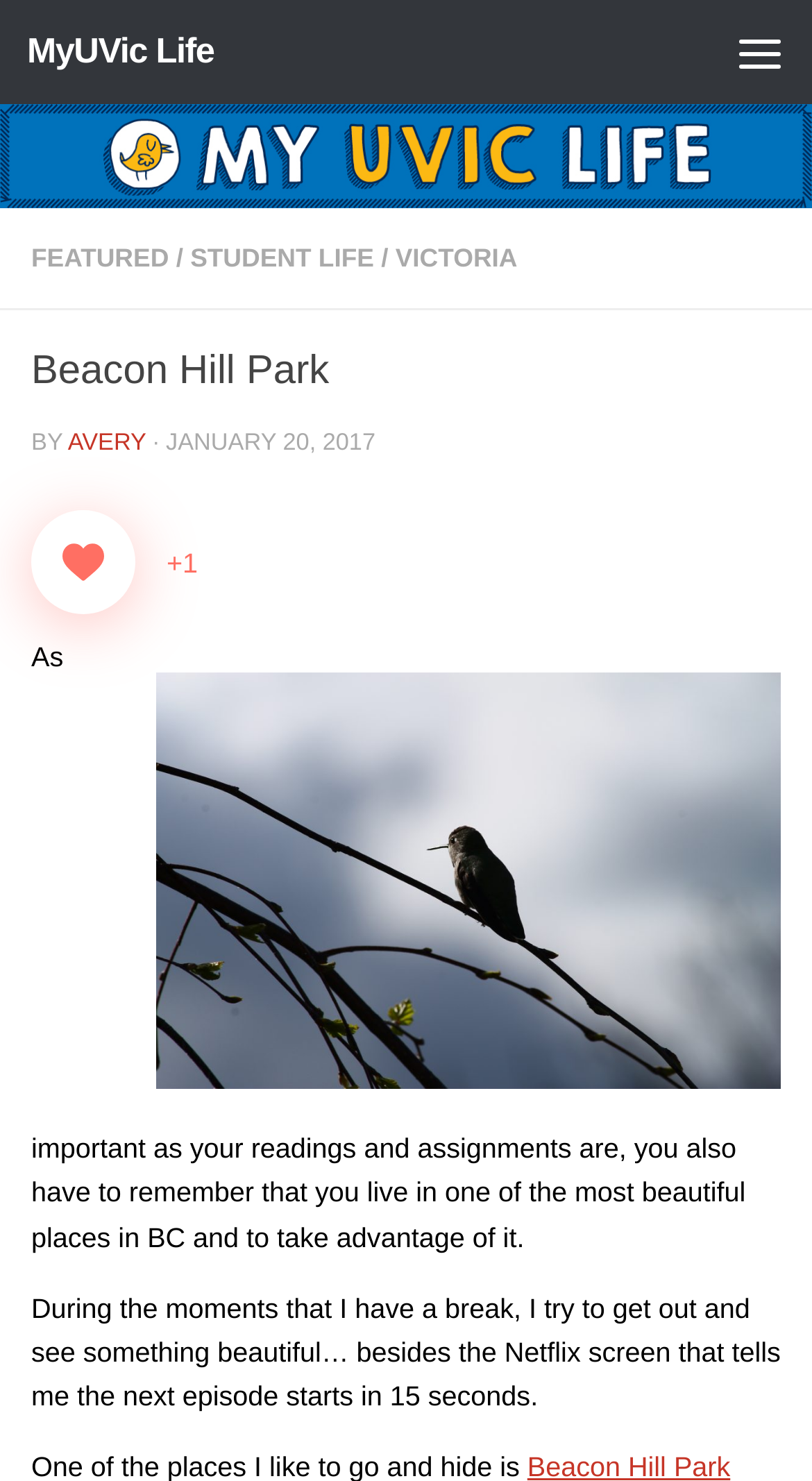Who wrote the article? Observe the screenshot and provide a one-word or short phrase answer.

AVERY